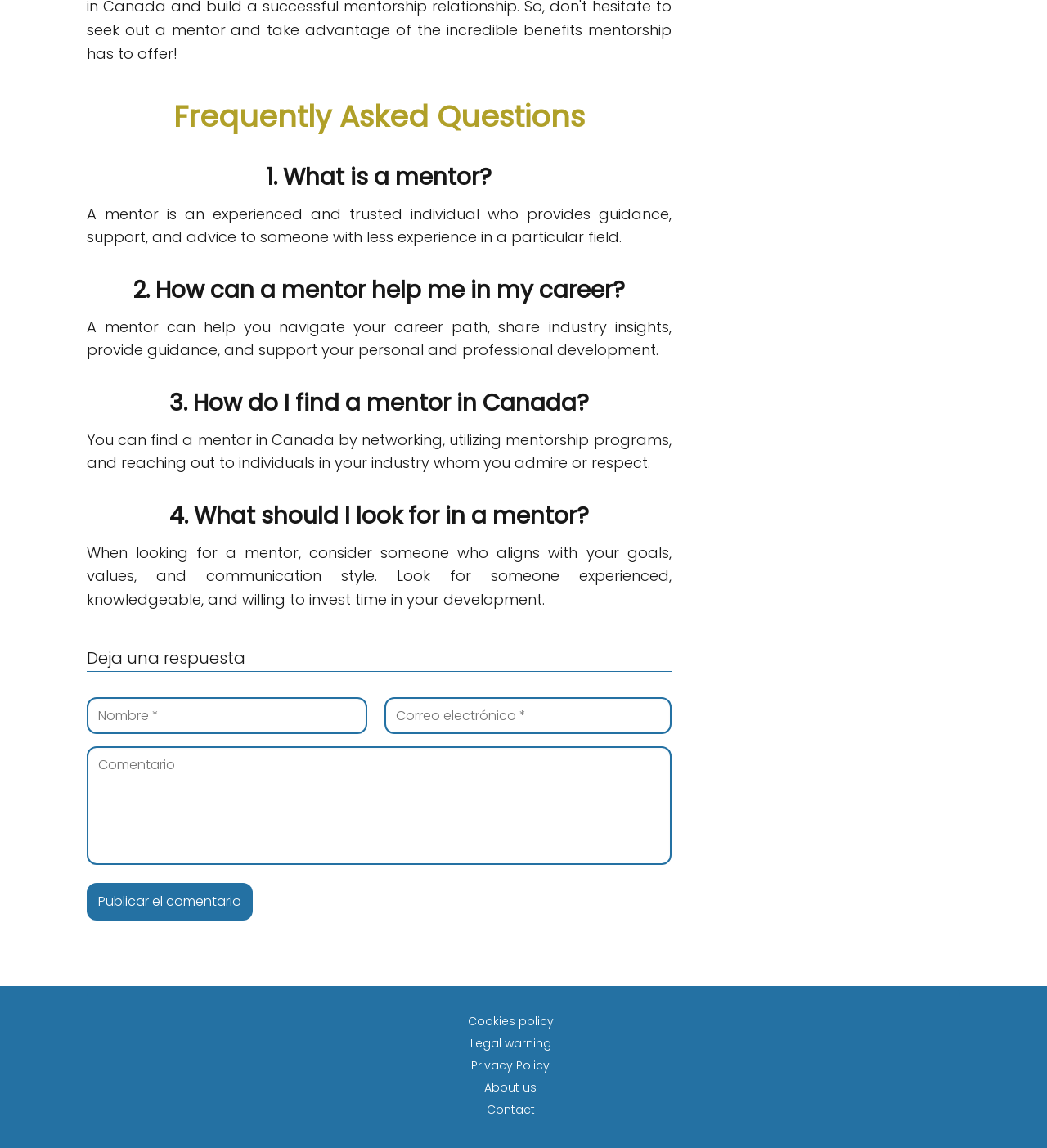Please provide the bounding box coordinates for the UI element as described: "Mode Femme". The coordinates must be four floats between 0 and 1, represented as [left, top, right, bottom].

None